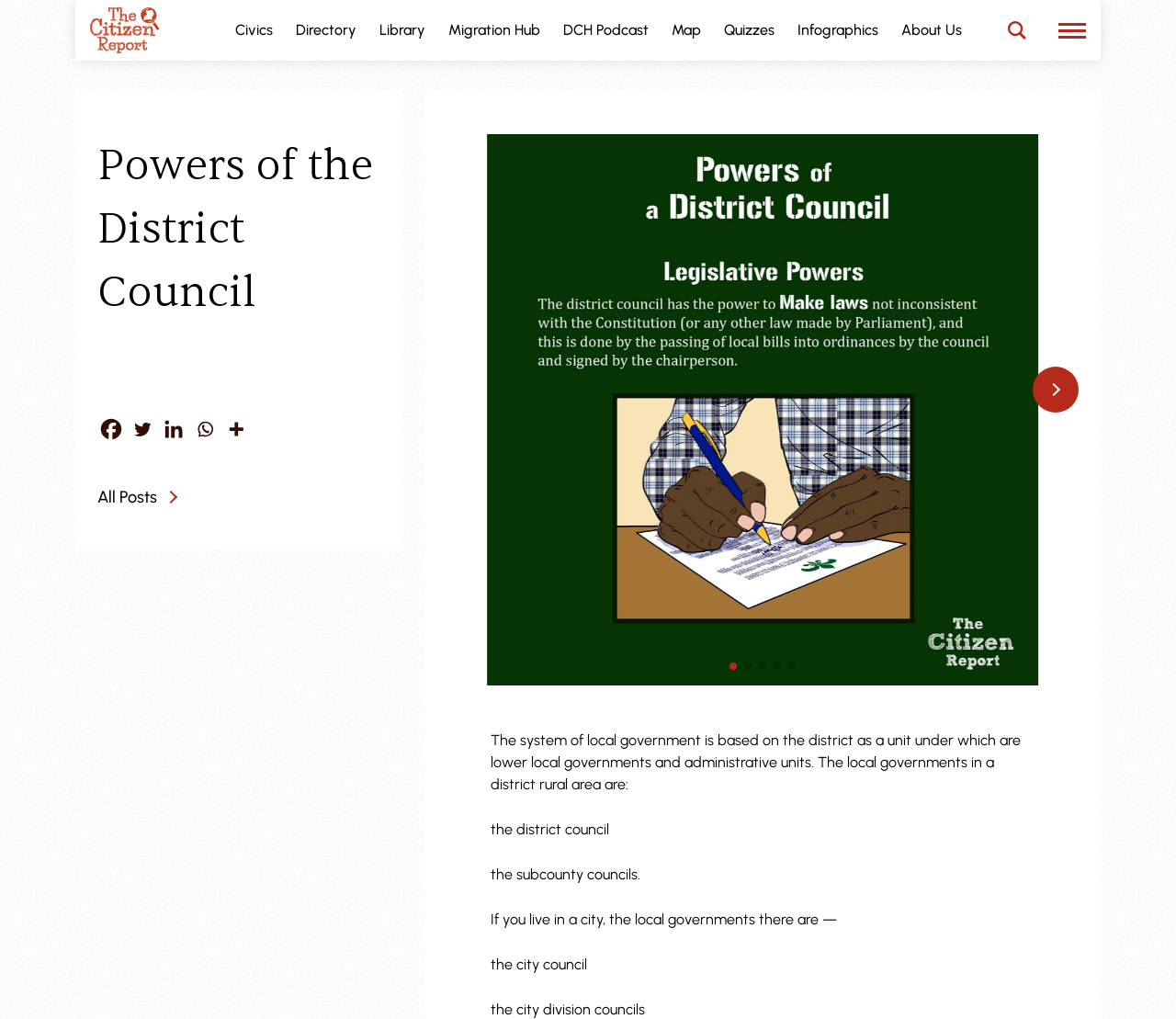Highlight the bounding box coordinates of the element you need to click to perform the following instruction: "Click on the Civics link."

[0.2, 0.019, 0.232, 0.041]